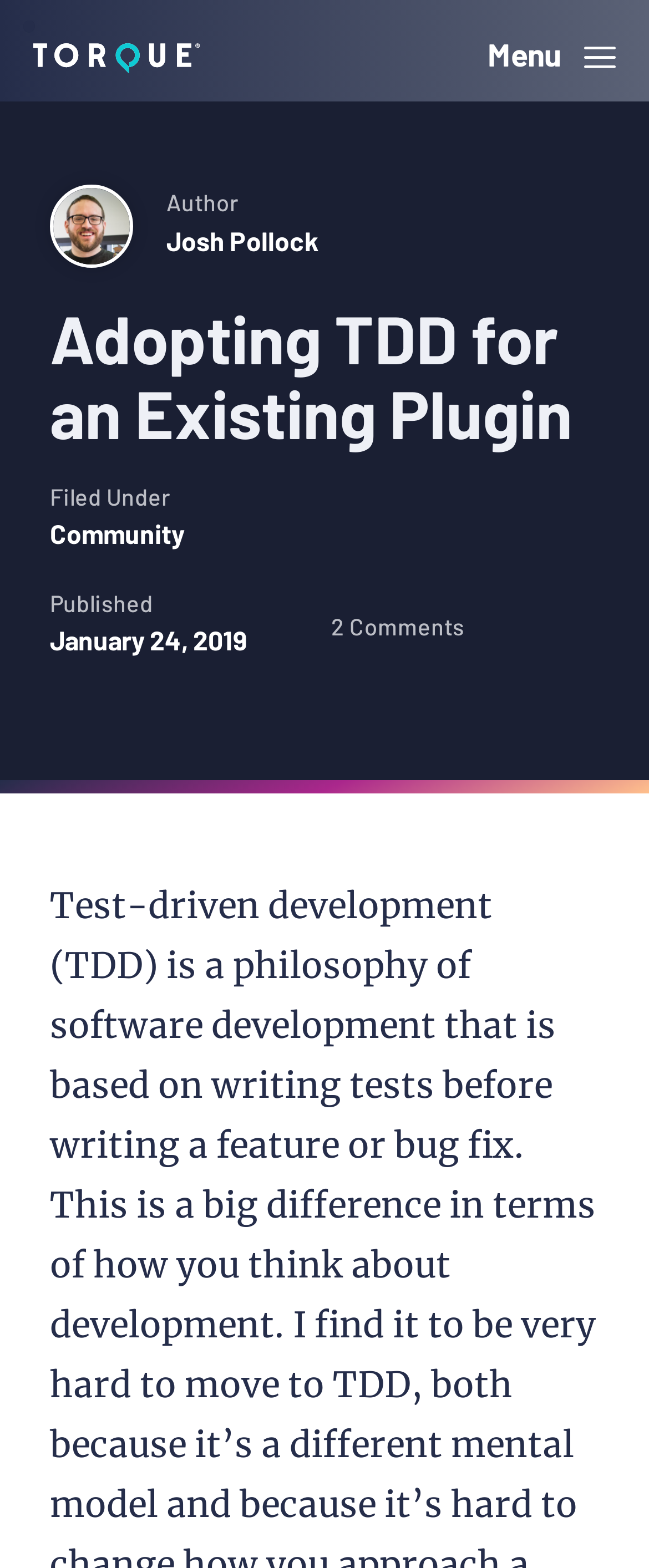Extract the primary heading text from the webpage.

Adopting TDD for an Existing Plugin